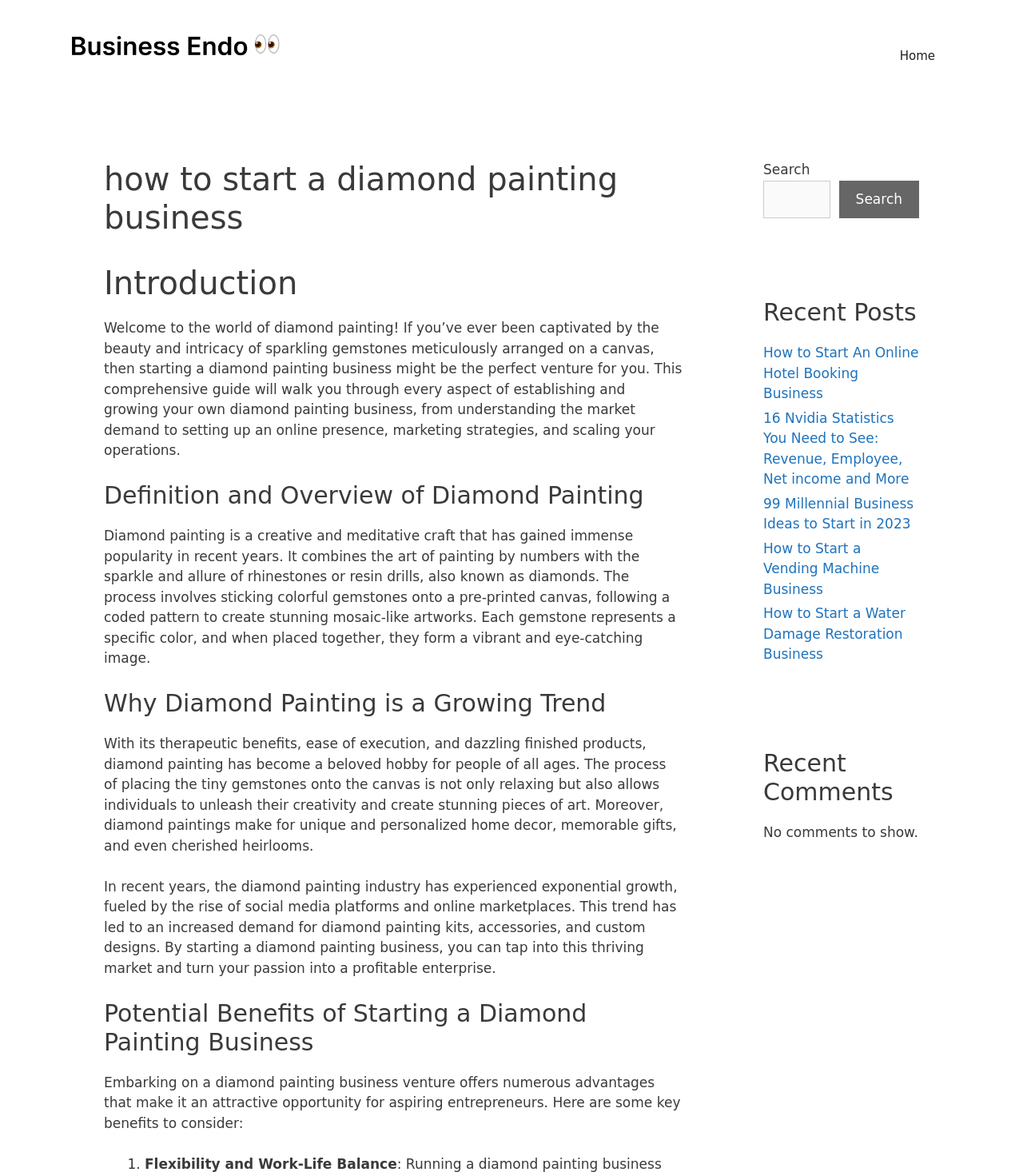Describe every aspect of the webpage in a detailed manner.

This webpage is about starting a diamond painting business. At the top, there is a banner with a link to the site. Below the banner, there is a navigation menu with a link to the "Home" page. 

The main content of the webpage is divided into sections, each with a heading. The first section is an introduction to diamond painting, which describes the craft and its growing popularity. The second section defines diamond painting and provides an overview of the process. 

The following sections discuss why diamond painting is a growing trend, the potential benefits of starting a diamond painting business, and the advantages of embarking on this venture. There are also lists and paragraphs of text that provide more information and details about the topic.

On the right side of the webpage, there are three complementary sections. The first section has a search bar with a button. The second section displays recent posts with links to other articles, such as "How to Start An Online Hotel Booking Business" and "How to Start a Vending Machine Business". The third section is for recent comments, but it currently shows no comments.

Overall, the webpage provides a comprehensive guide to starting a diamond painting business, covering its definition, benefits, and potential advantages, as well as providing links to related articles and a search function.